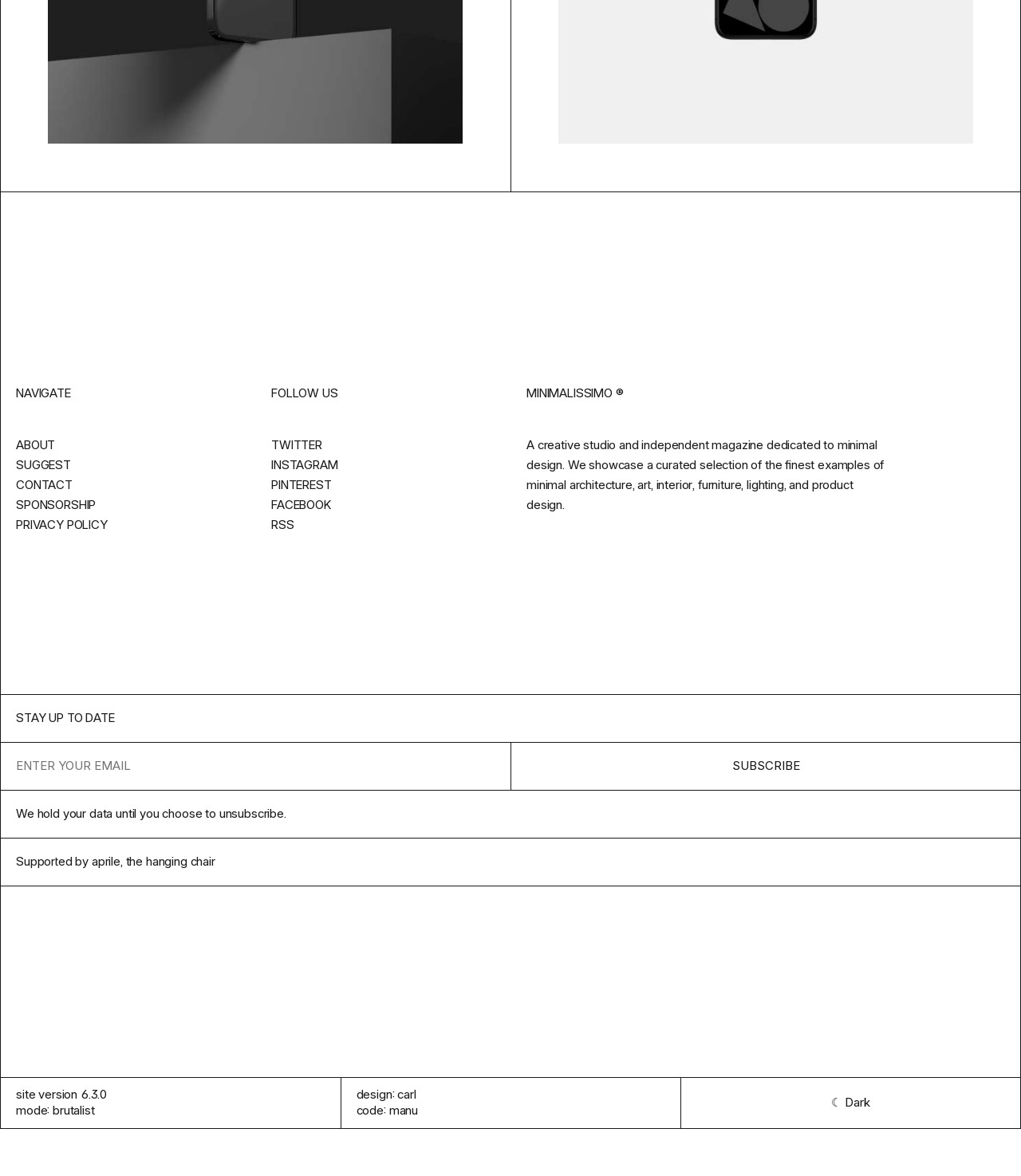Please identify the bounding box coordinates of the region to click in order to complete the task: "Subscribe to the newsletter". The coordinates must be four float numbers between 0 and 1, specified as [left, top, right, bottom].

[0.5, 0.631, 1.0, 0.672]